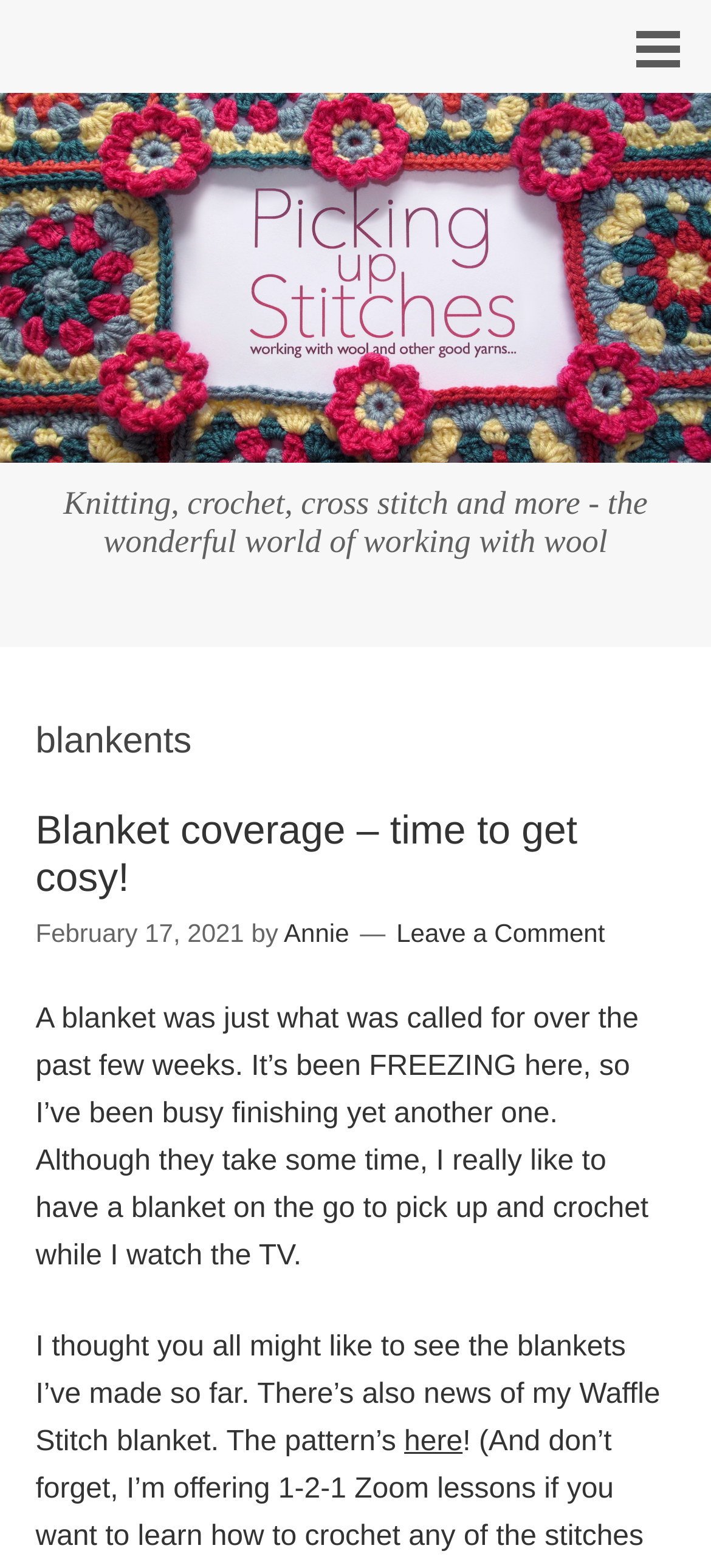Identify the bounding box coordinates for the UI element mentioned here: "title="Picking Up Stitches"". Provide the coordinates as four float values between 0 and 1, i.e., [left, top, right, bottom].

[0.0, 0.247, 1.0, 0.306]